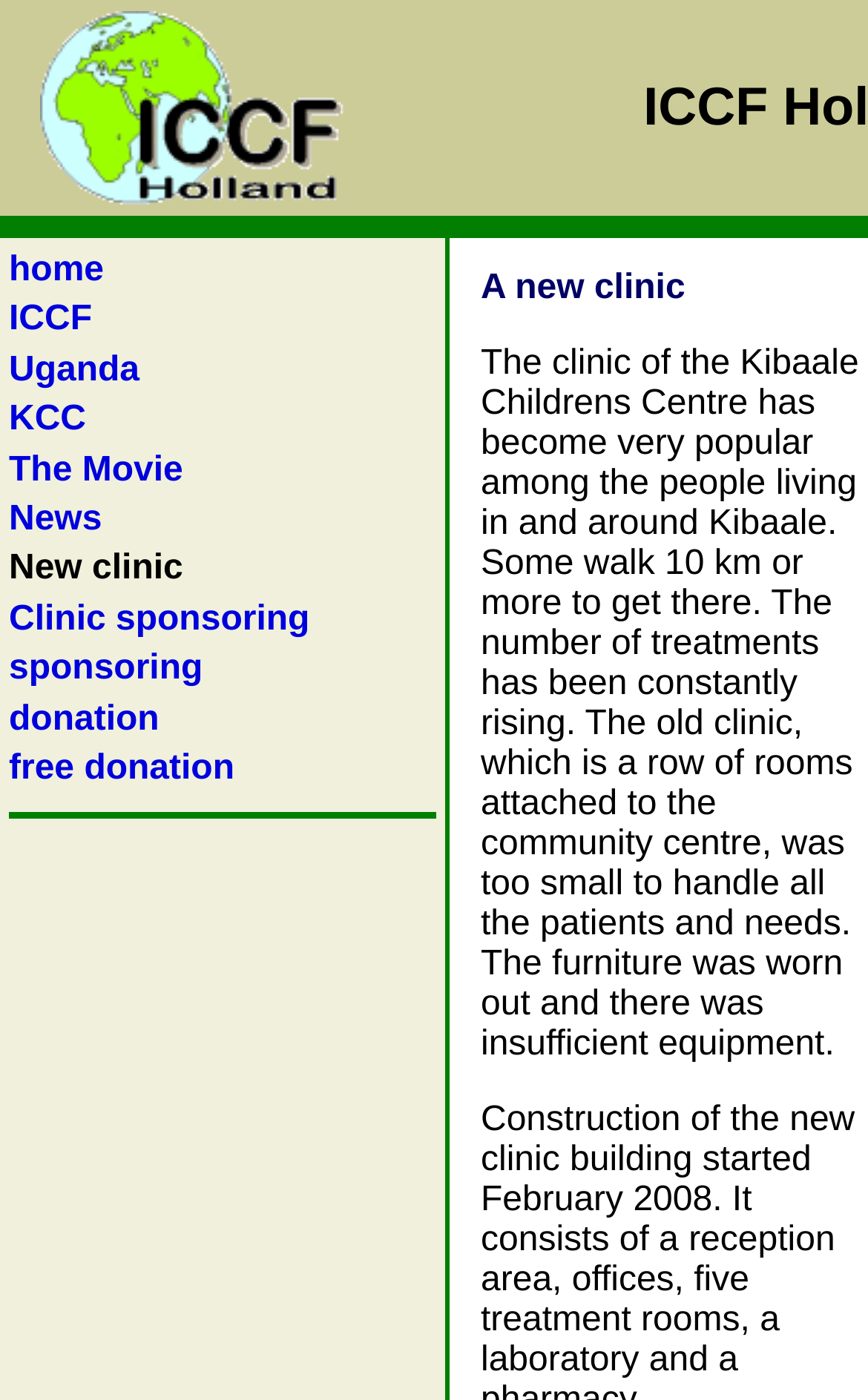Can you pinpoint the bounding box coordinates for the clickable element required for this instruction: "visit Clinic sponsoring"? The coordinates should be four float numbers between 0 and 1, i.e., [left, top, right, bottom].

[0.01, 0.429, 0.357, 0.456]